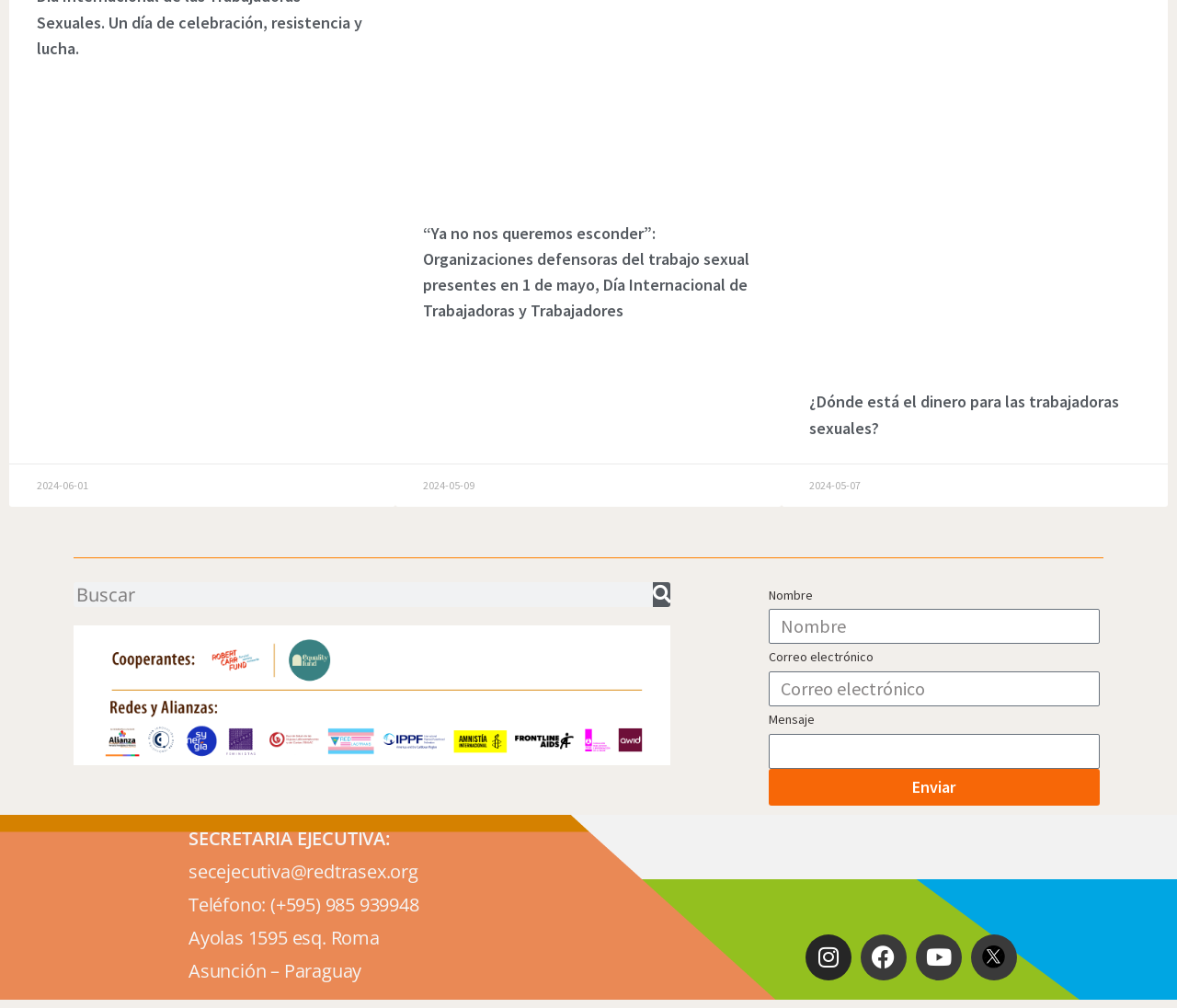Identify the bounding box coordinates for the element you need to click to achieve the following task: "Enter your name". The coordinates must be four float values ranging from 0 to 1, formatted as [left, top, right, bottom].

[0.653, 0.604, 0.934, 0.639]